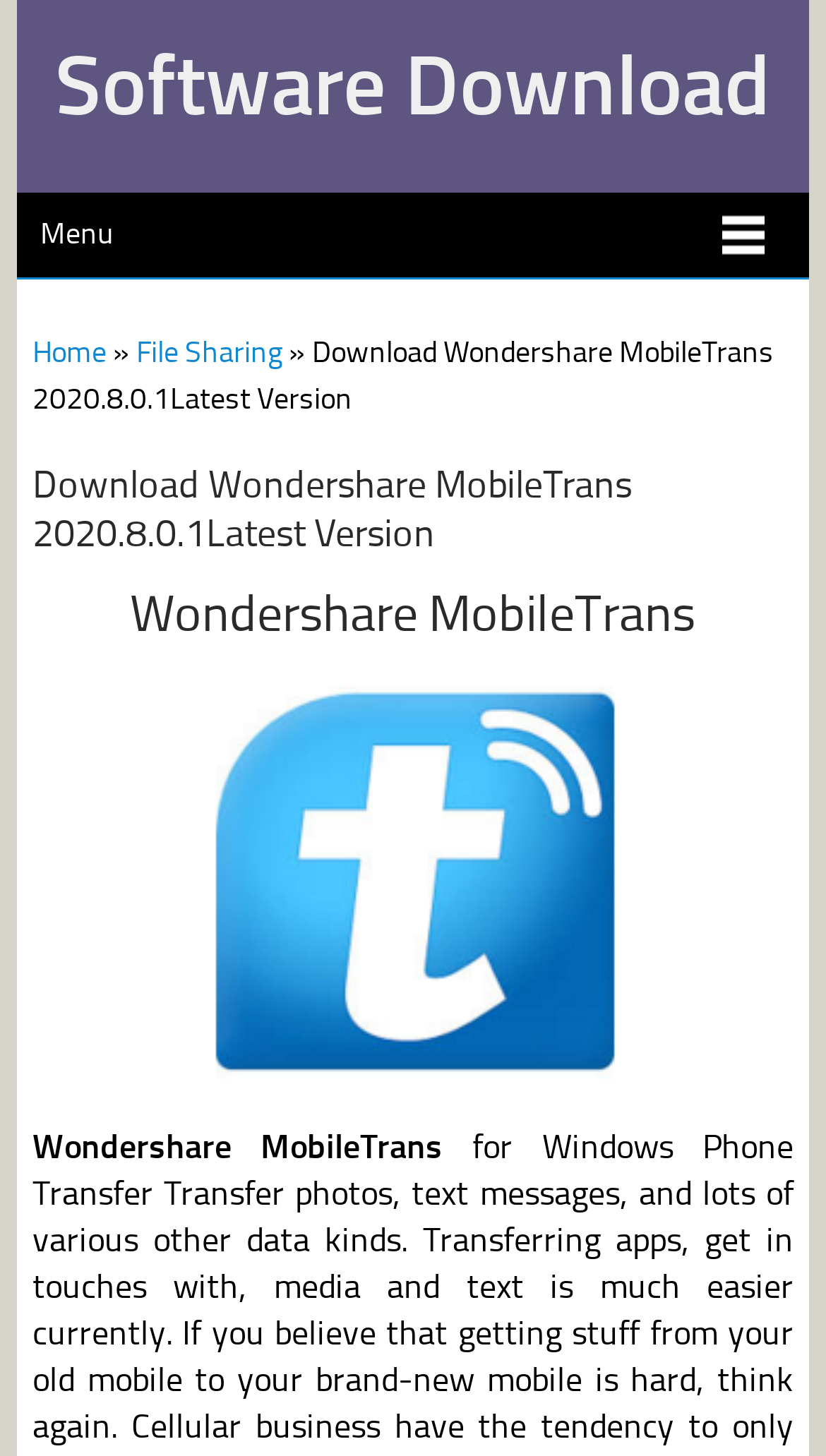What is the purpose of the software?
Provide a well-explained and detailed answer to the question.

The purpose of the software can be inferred from the meta description 'Transfer photos, text messages, and lots of various other data kinds'. Although the meta description is not directly visible on the webpage, it provides context about the software's functionality.